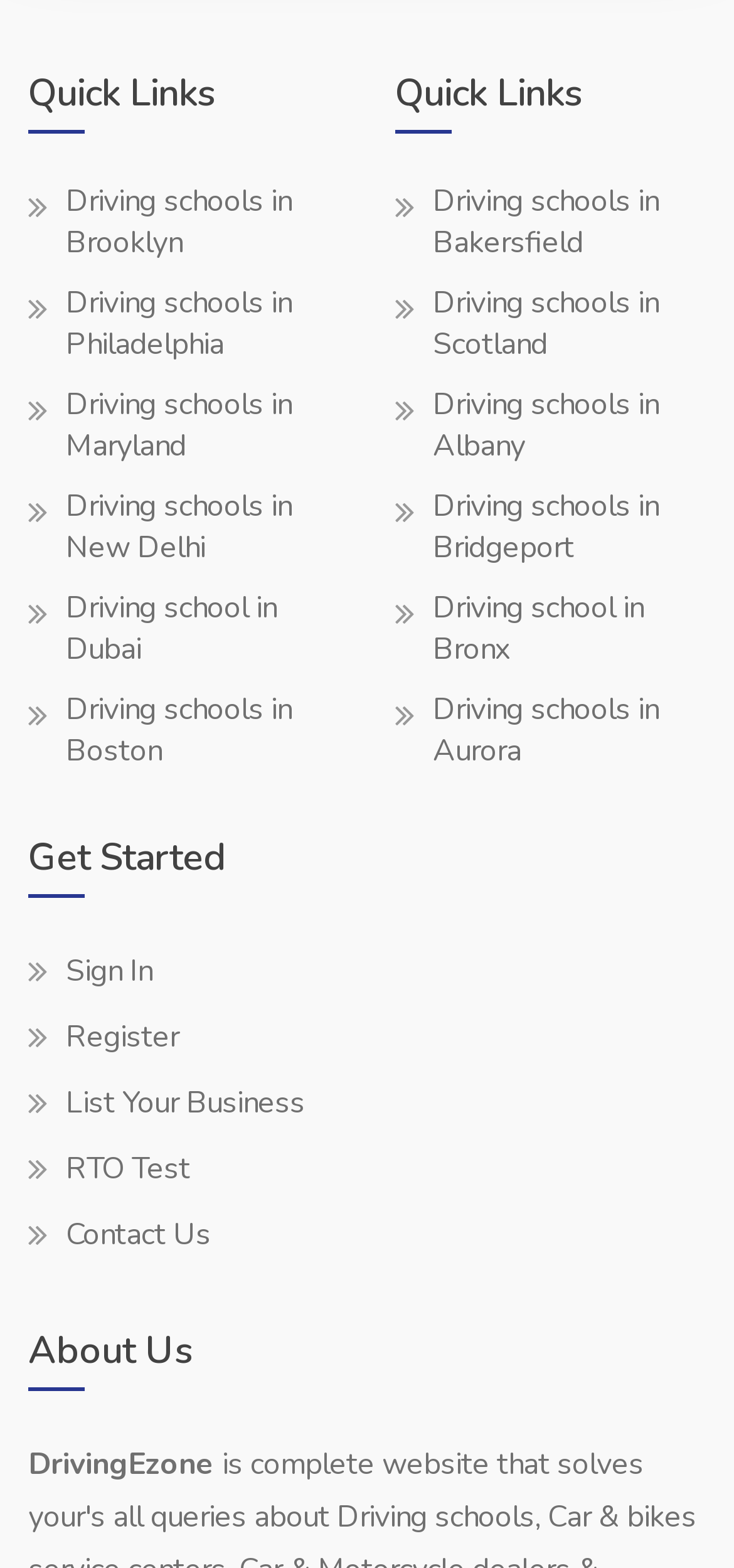Please answer the following question as detailed as possible based on the image: 
How many quick links are there?

I counted the number of links under the 'Quick Links' headings, which are 6 on the left side and 6 on the right side, totaling 12 quick links.